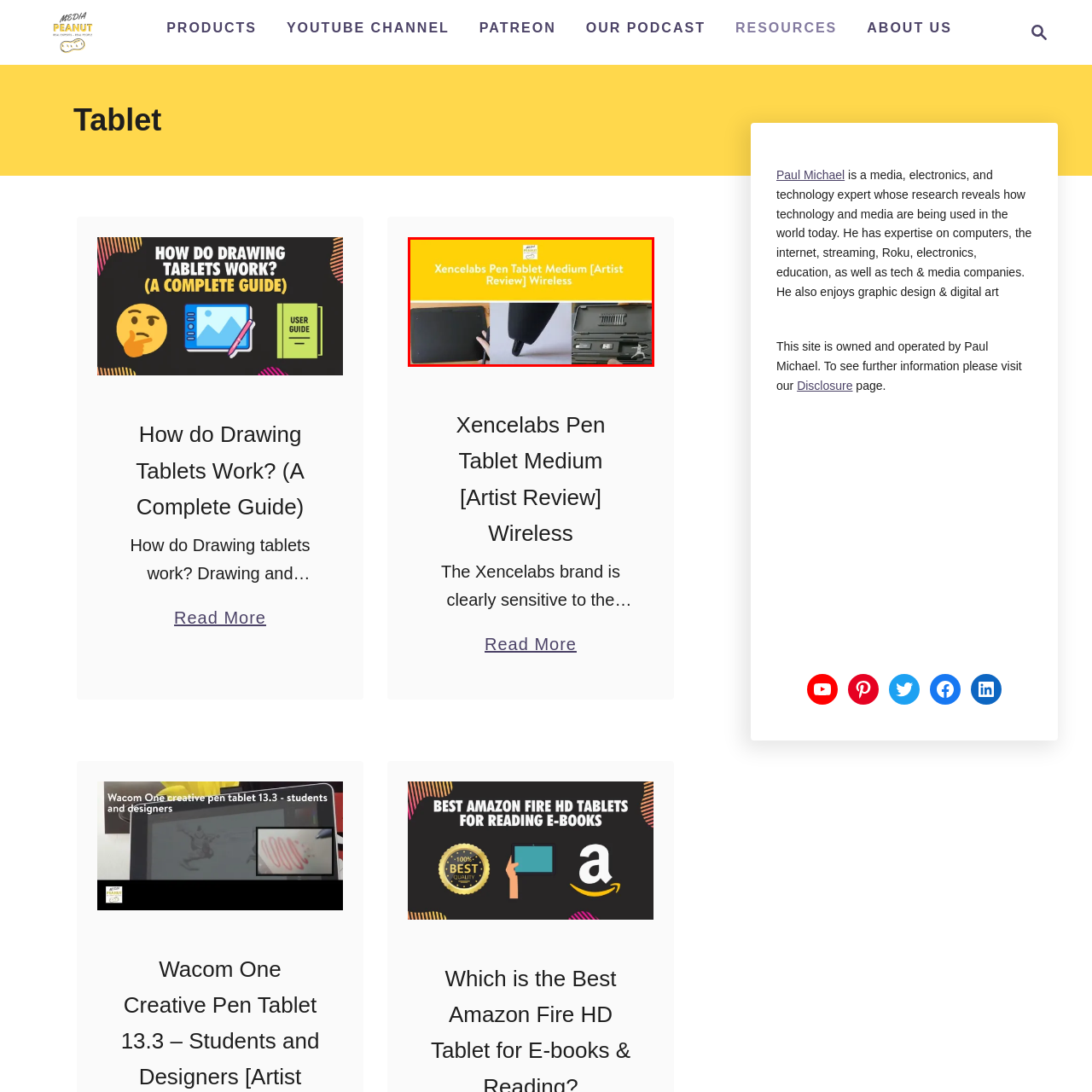How many segments does the image feature?
Look closely at the portion of the image highlighted by the red bounding box and provide a comprehensive answer to the question.

The image is divided into three segments, showcasing the Xencelabs Pen Tablet Medium from different angles, including the back of the tablet, a close-up of the stylus, and an organized view of the tablet's accessories.